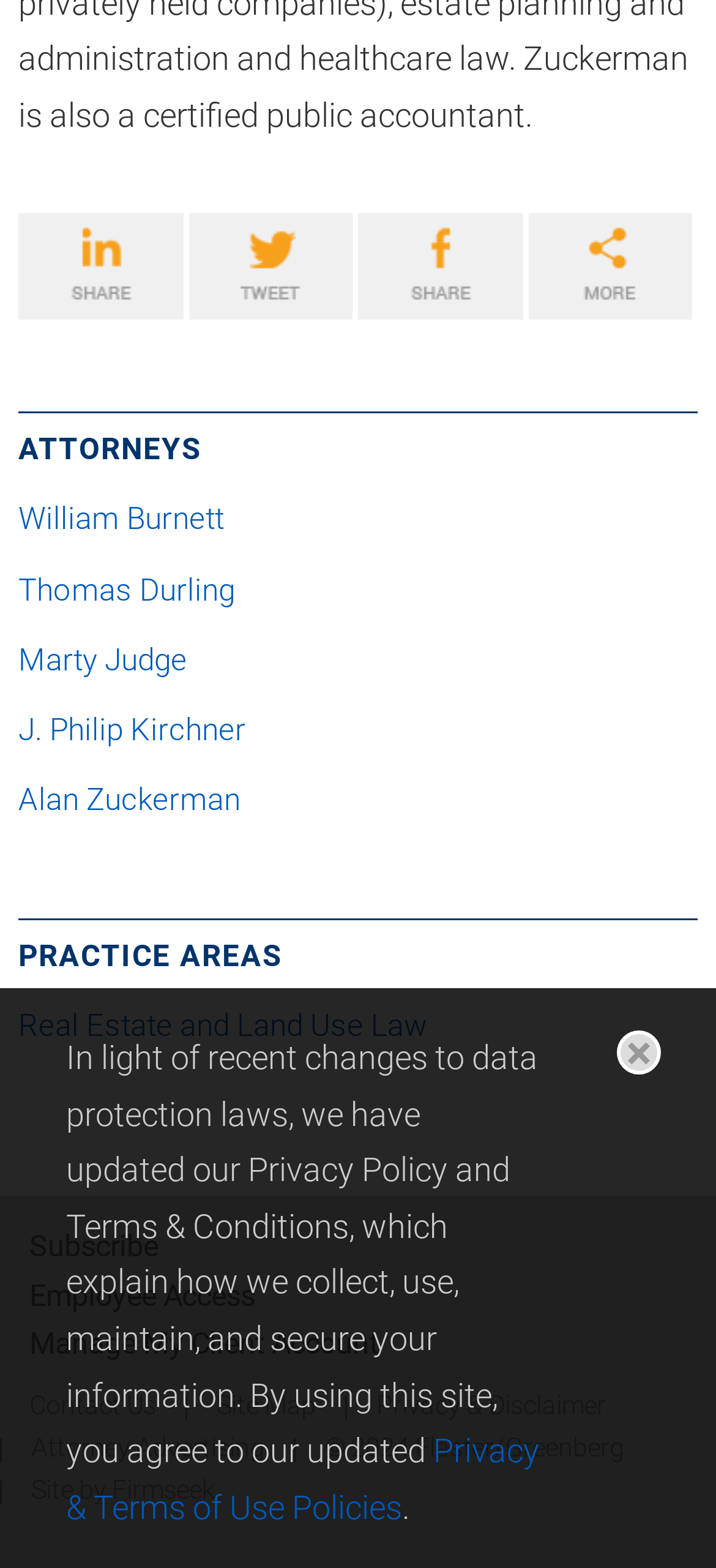Please specify the coordinates of the bounding box for the element that should be clicked to carry out this instruction: "Close the dialog". The coordinates must be four float numbers between 0 and 1, formatted as [left, top, right, bottom].

[0.862, 0.657, 0.923, 0.685]